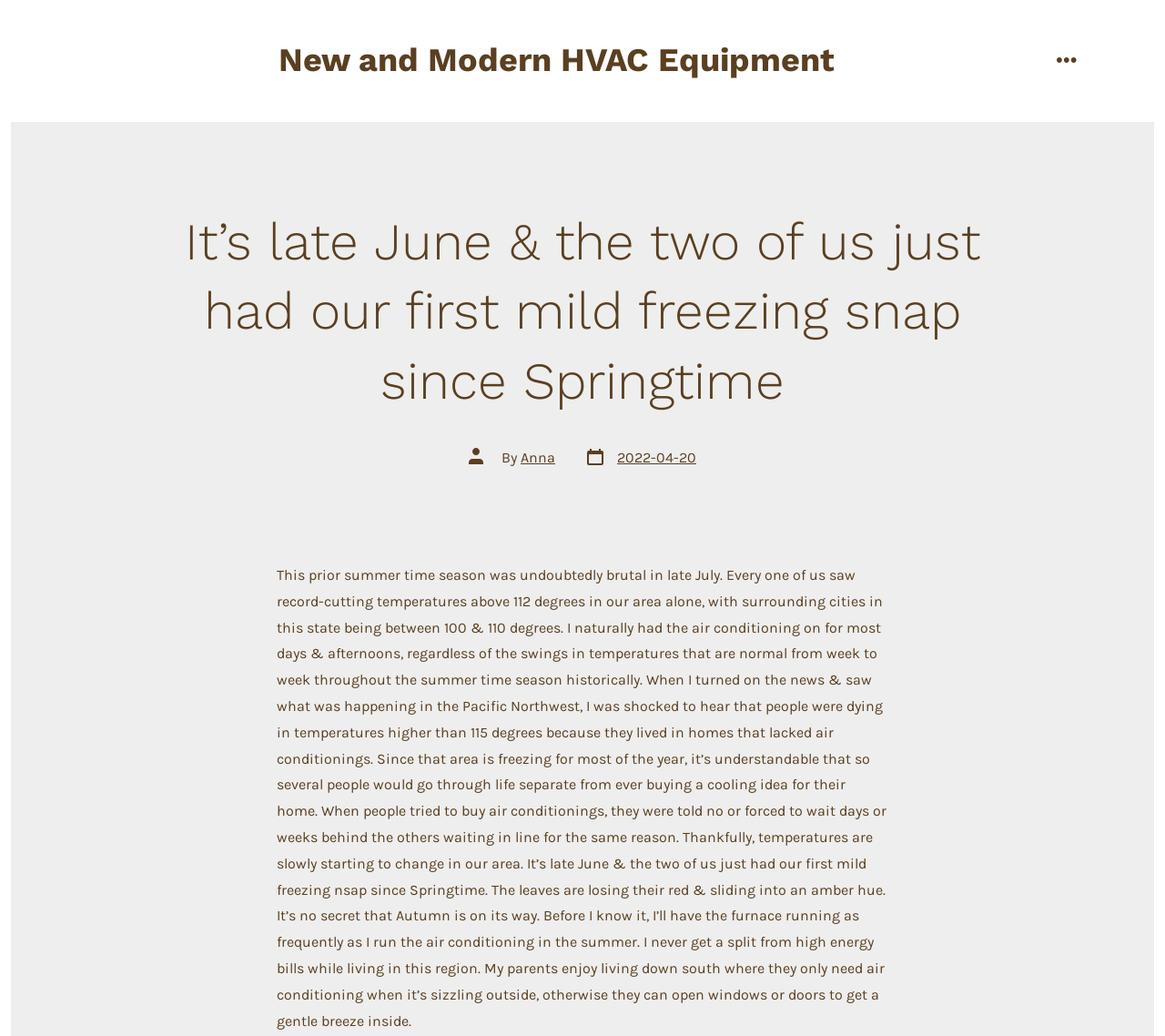What is the problem faced by people in the Pacific Northwest?
Please craft a detailed and exhaustive response to the question.

The problem faced by people in the Pacific Northwest is the lack of air conditioning in their homes, which led to deaths due to high temperatures, as mentioned in the article.